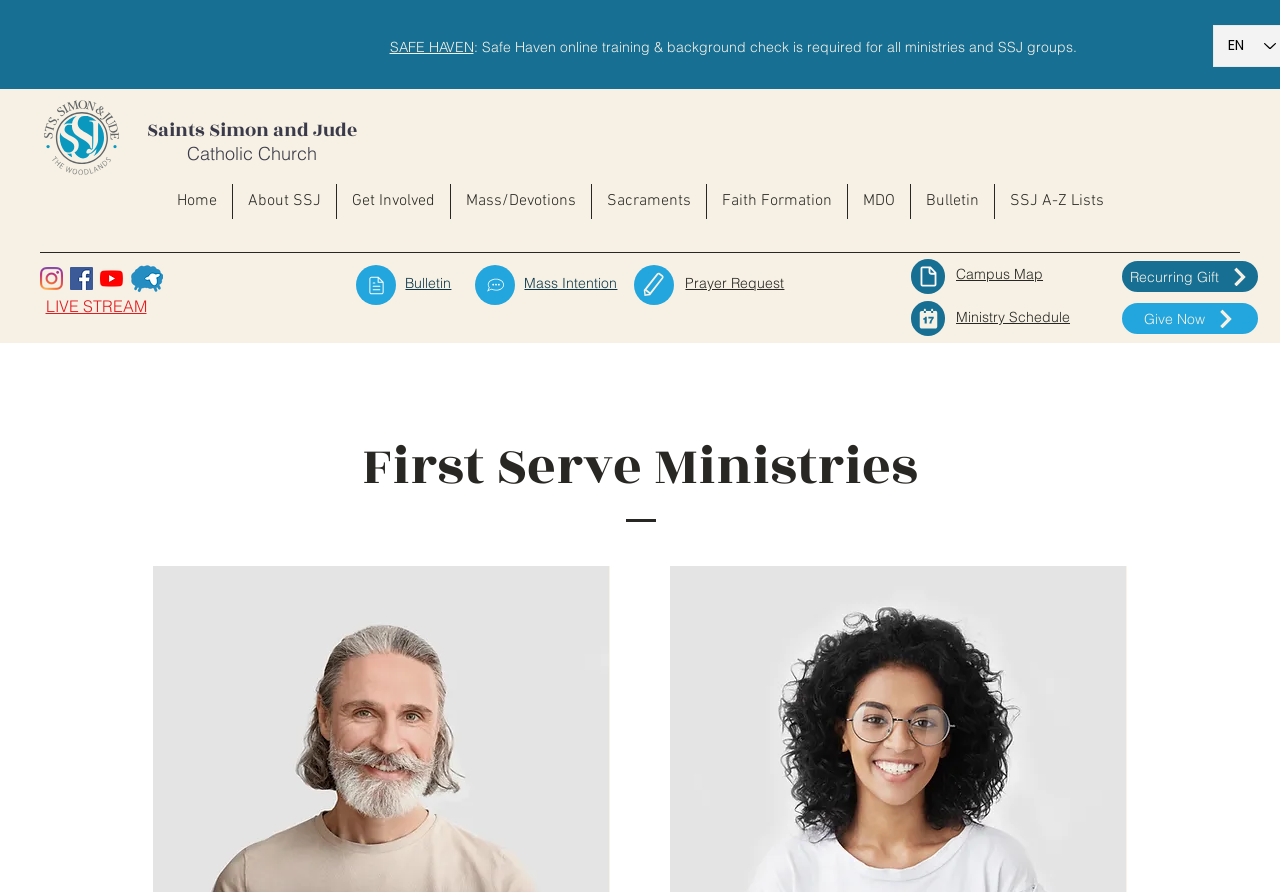Please identify the webpage's heading and generate its text content.

First Serve Ministries